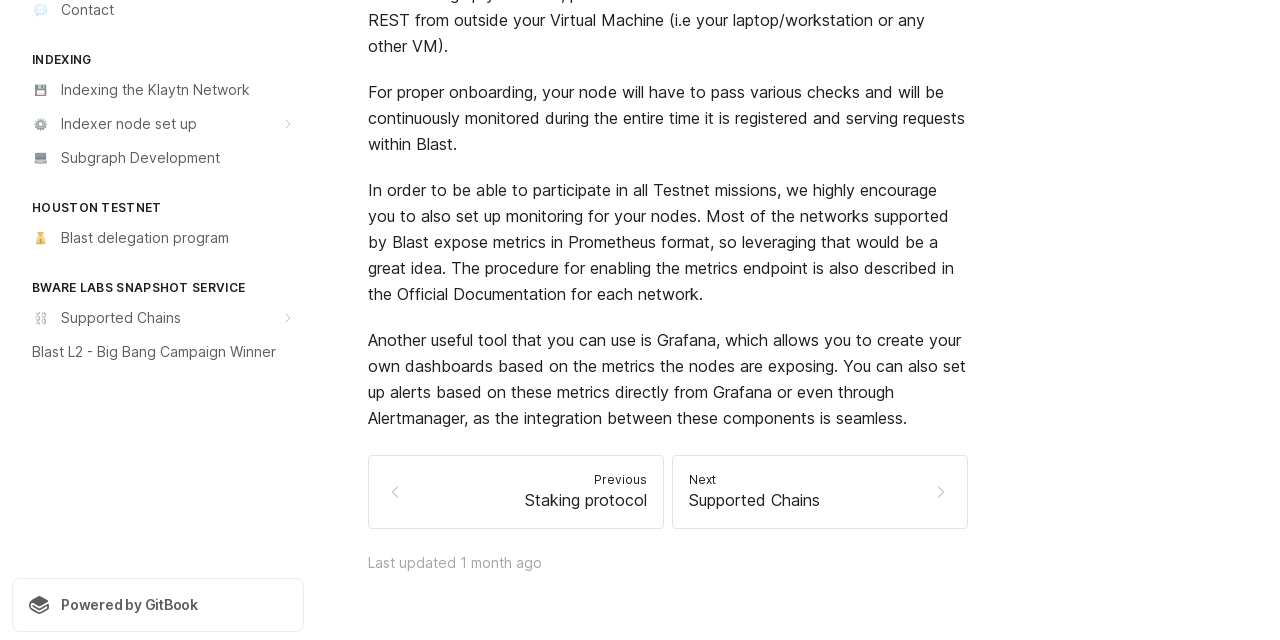Find the bounding box coordinates for the HTML element specified by: "alt="Norwegian Bokmål"".

None